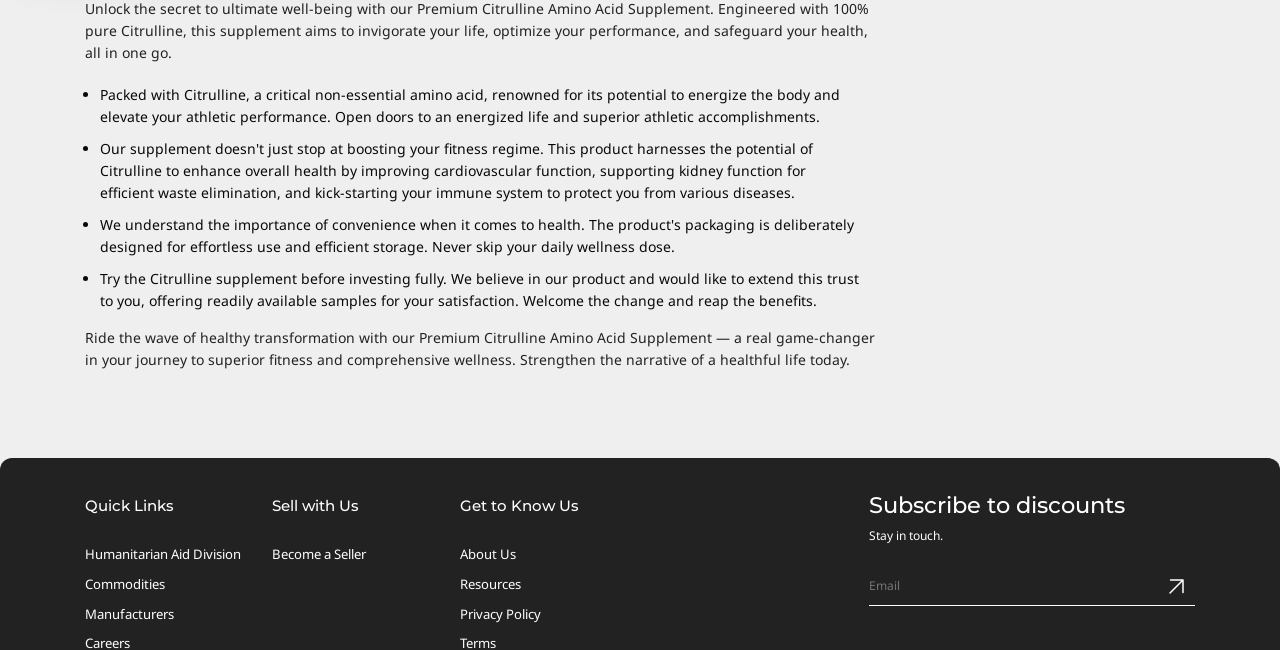Determine the bounding box coordinates for the element that should be clicked to follow this instruction: "Check the Privacy Policy". The coordinates should be given as four float numbers between 0 and 1, in the format [left, top, right, bottom].

[0.359, 0.93, 0.423, 0.958]